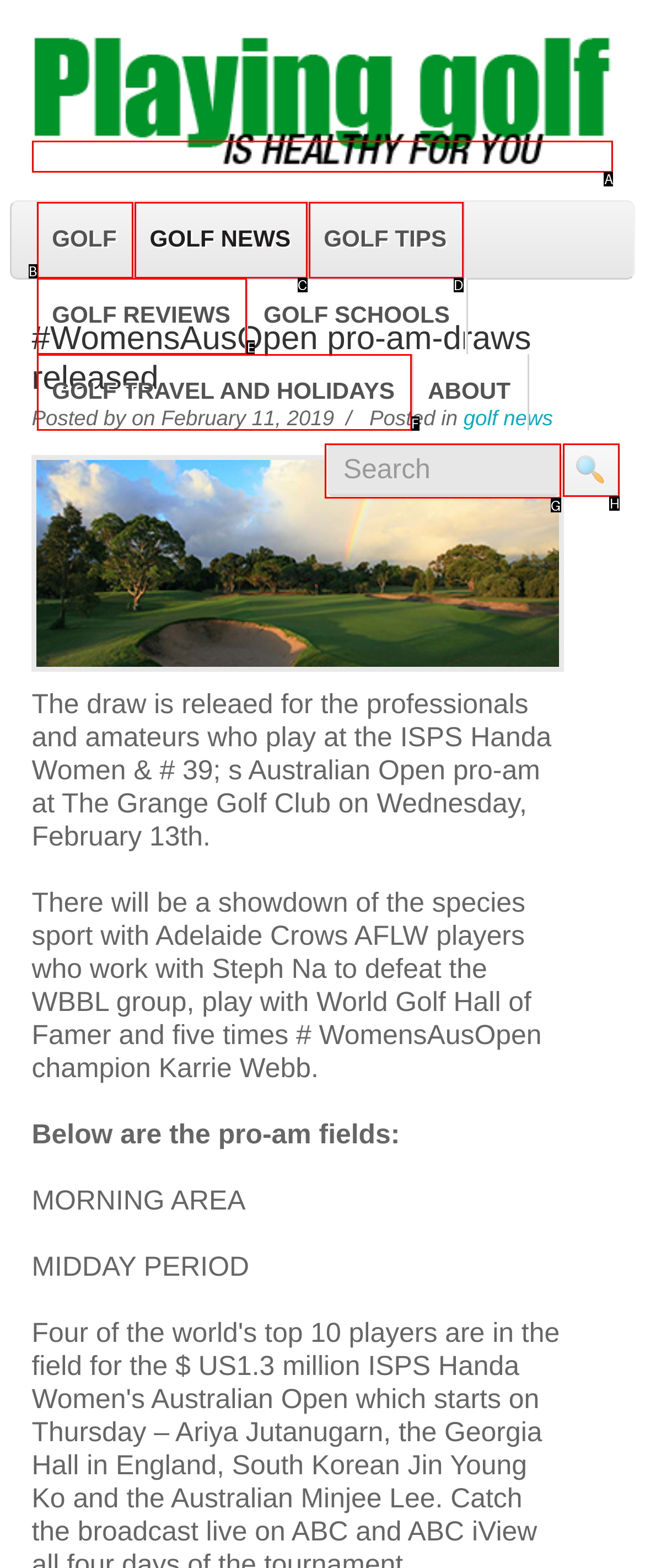Select the HTML element that matches the description: title="Golf News and Tips"
Respond with the letter of the correct choice from the given options directly.

A